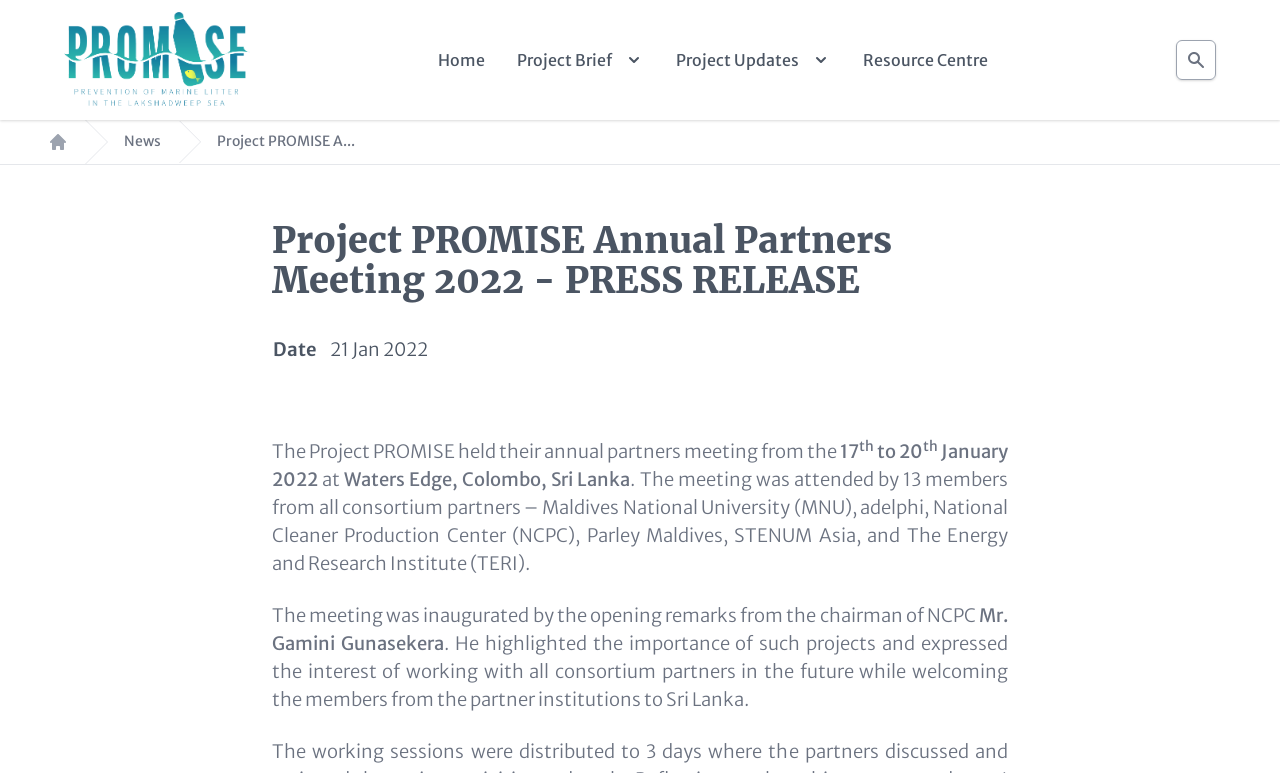Identify the main heading from the webpage and provide its text content.

Project PROMISE Annual Partners Meeting 2022 - PRESS RELEASE